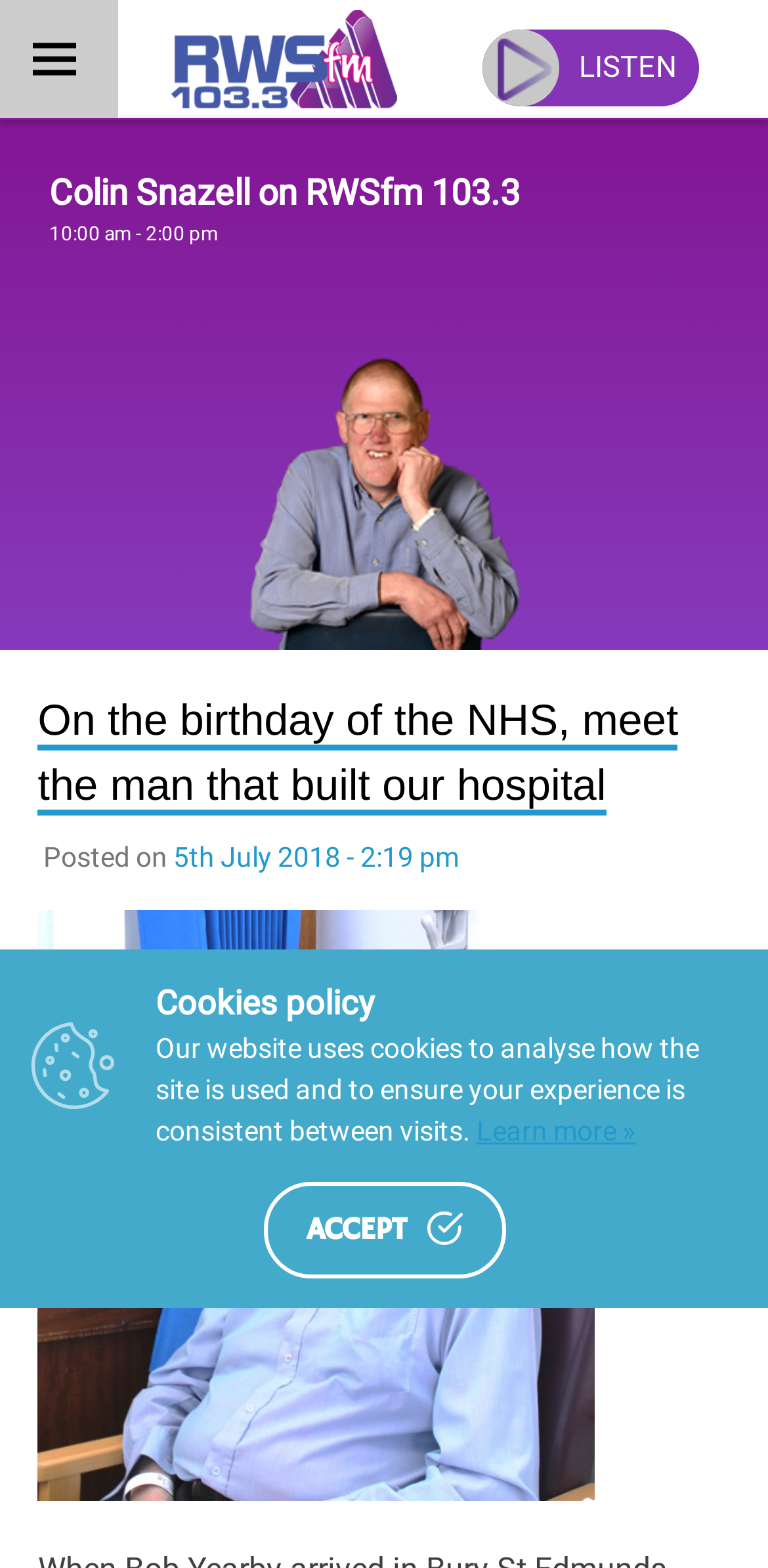Identify the bounding box coordinates for the UI element that matches this description: "Accept".

[0.342, 0.754, 0.658, 0.815]